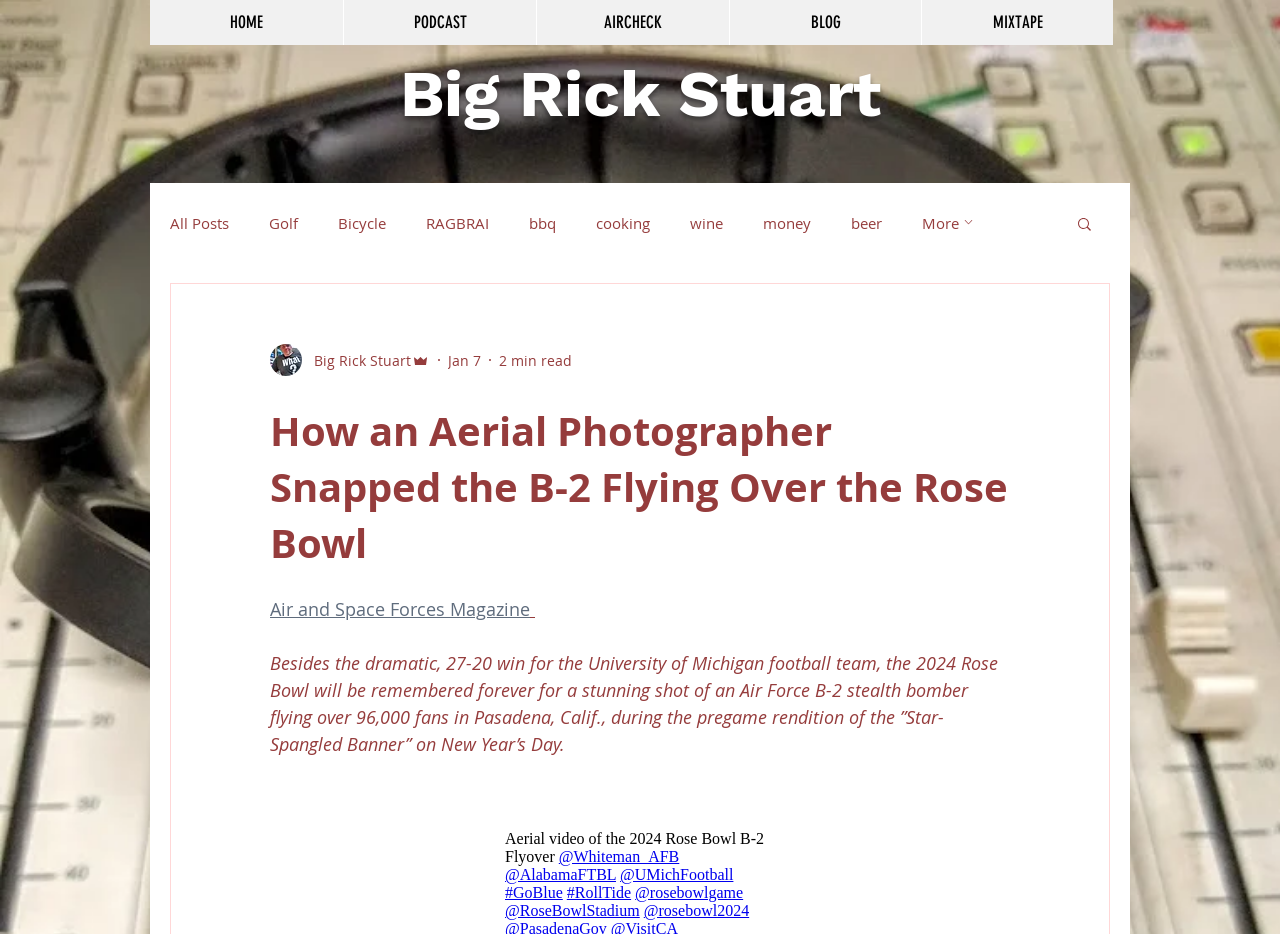Please find the bounding box coordinates of the element that you should click to achieve the following instruction: "Search for something". The coordinates should be presented as four float numbers between 0 and 1: [left, top, right, bottom].

[0.84, 0.23, 0.855, 0.253]